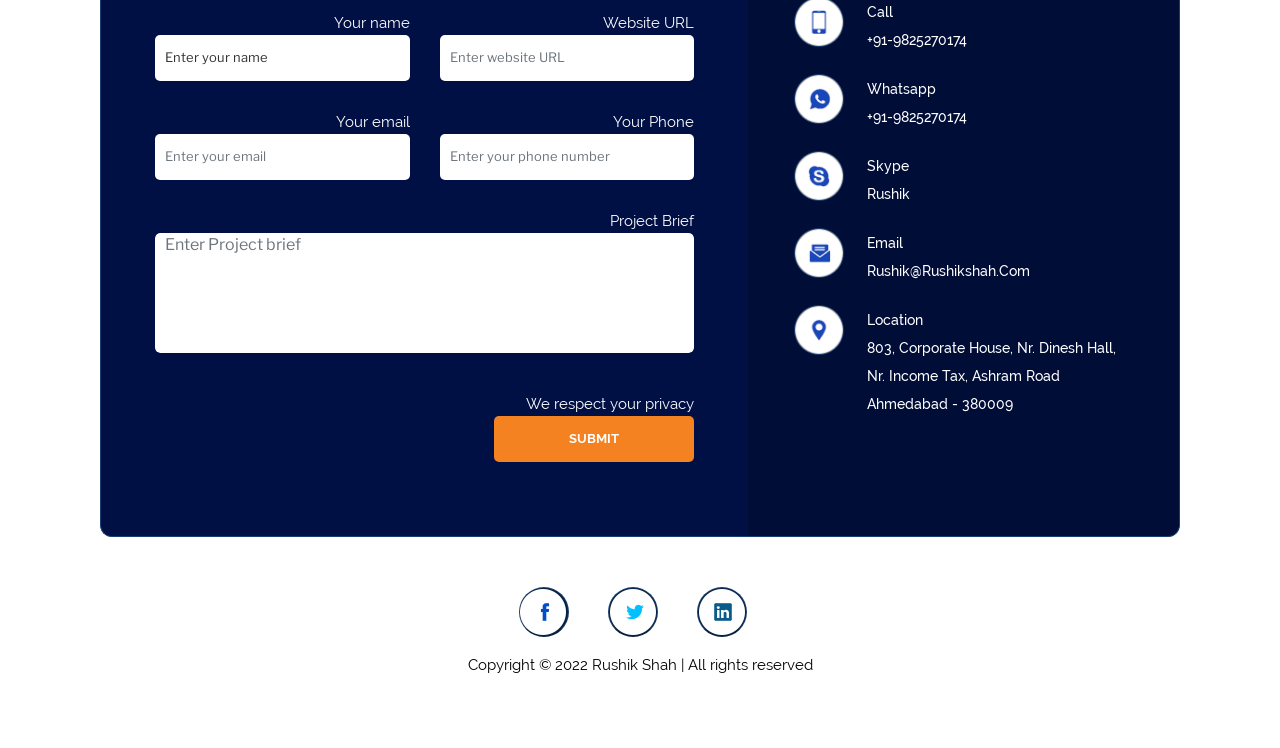Please provide a detailed answer to the question below based on the screenshot: 
What is the address mentioned on this webpage?

The address mentioned on this webpage is the location of the person or organization, which is 803, Corporate House, Nr. Dinesh Hall, Nr. Income Tax, Ashram Road Ahmedabad - 380009.